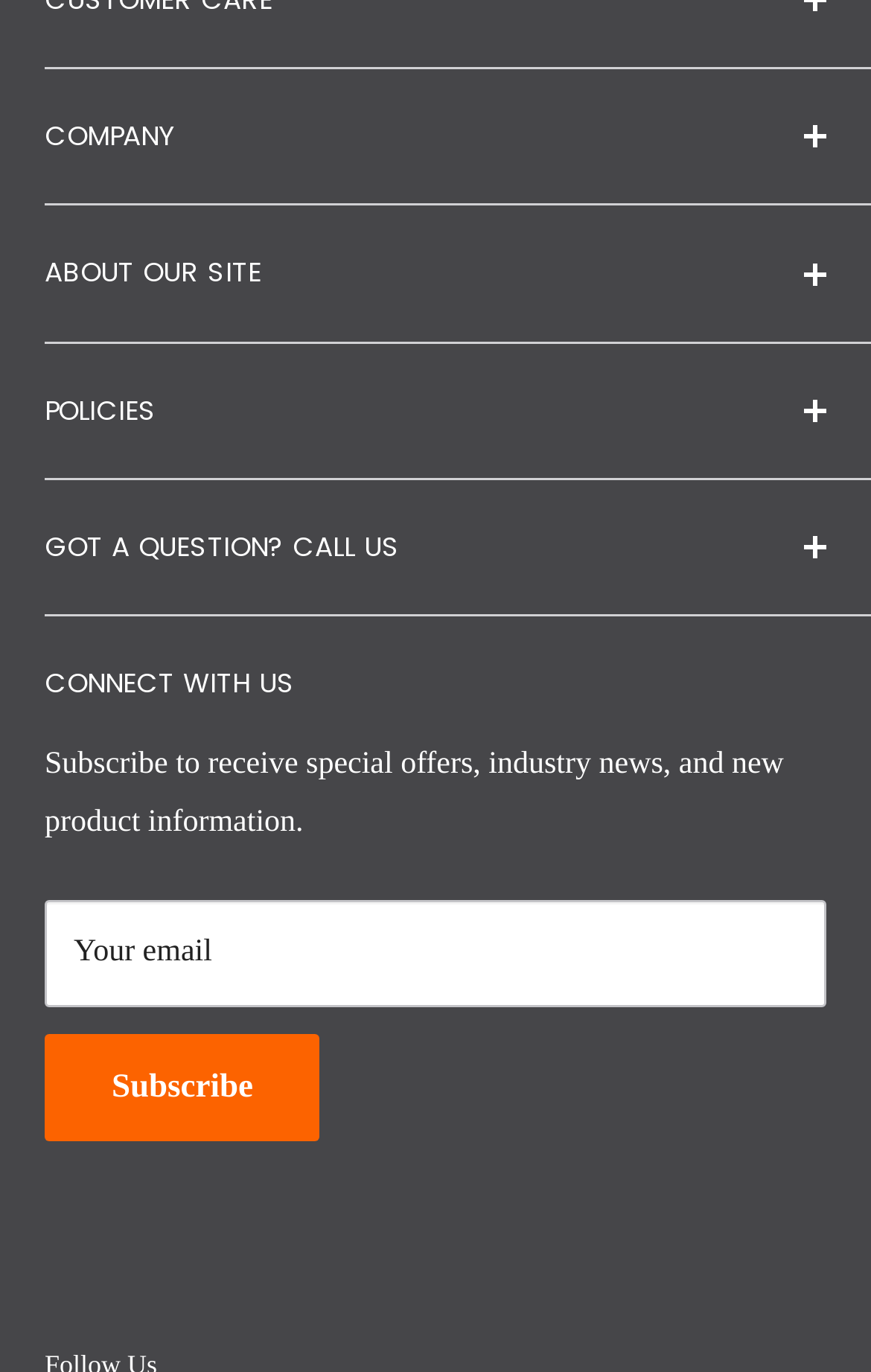Determine the bounding box for the UI element as described: "sales@creationnetworks.net". The coordinates should be represented as four float numbers between 0 and 1, formatted as [left, top, right, bottom].

[0.051, 0.094, 0.454, 0.119]